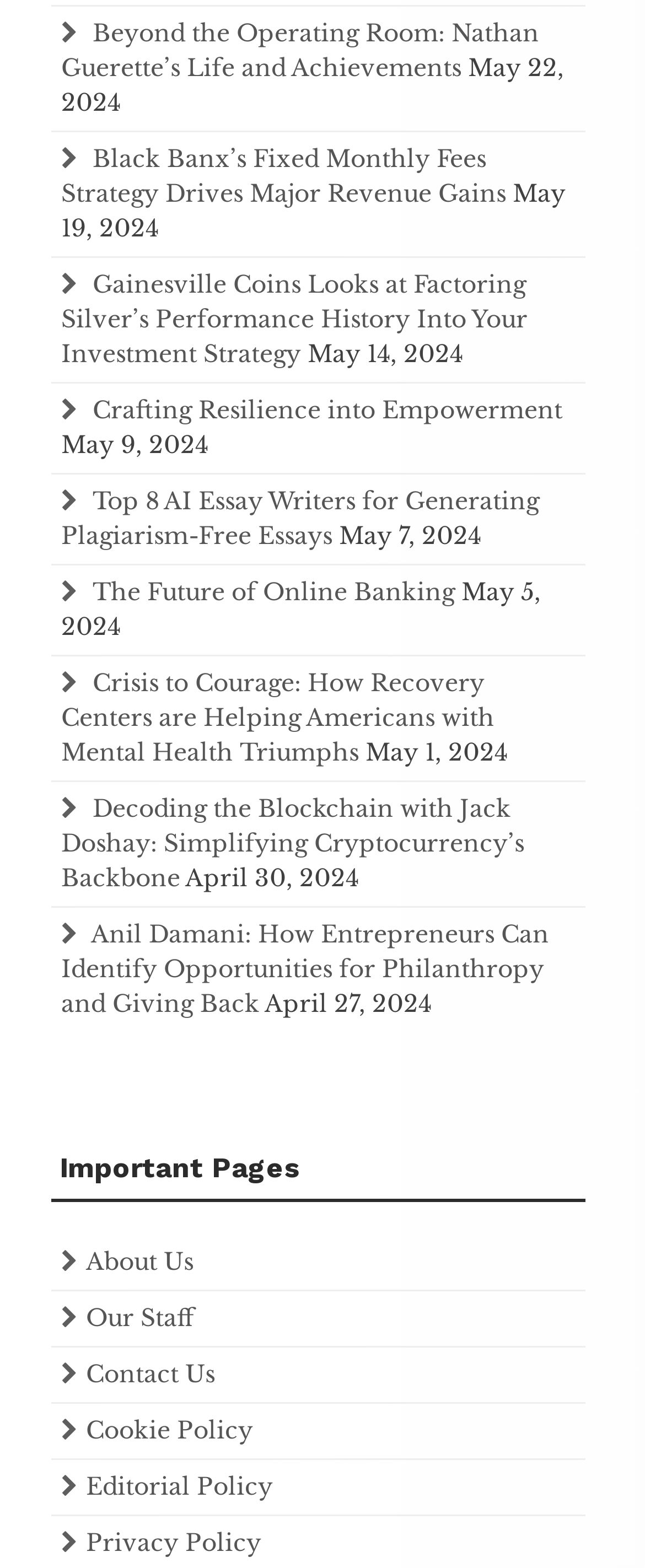Please provide the bounding box coordinates for the element that needs to be clicked to perform the following instruction: "Contact Us". The coordinates should be given as four float numbers between 0 and 1, i.e., [left, top, right, bottom].

[0.133, 0.866, 0.333, 0.885]